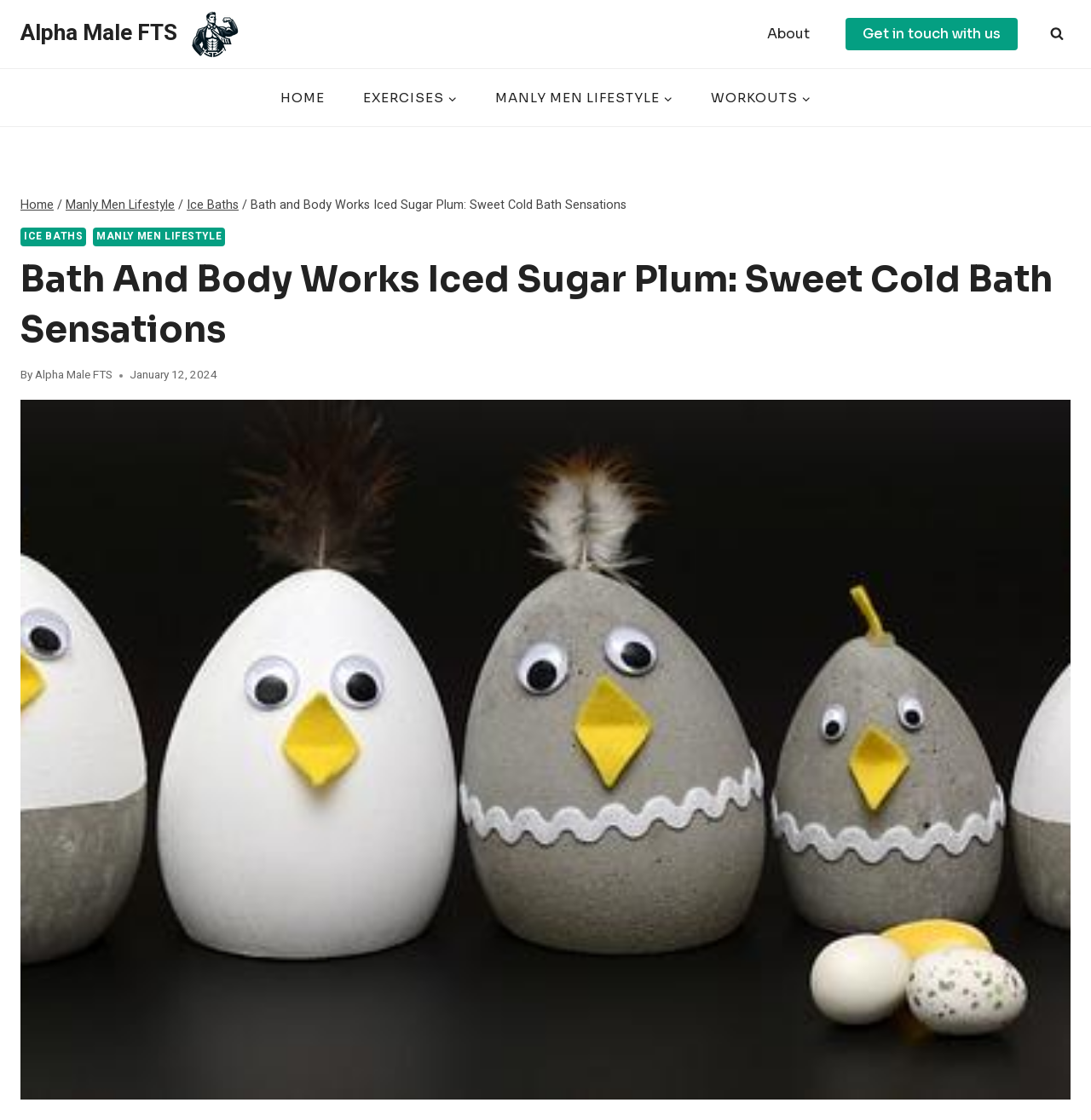Answer the following inquiry with a single word or phrase:
What is the date of the article?

January 12, 2024